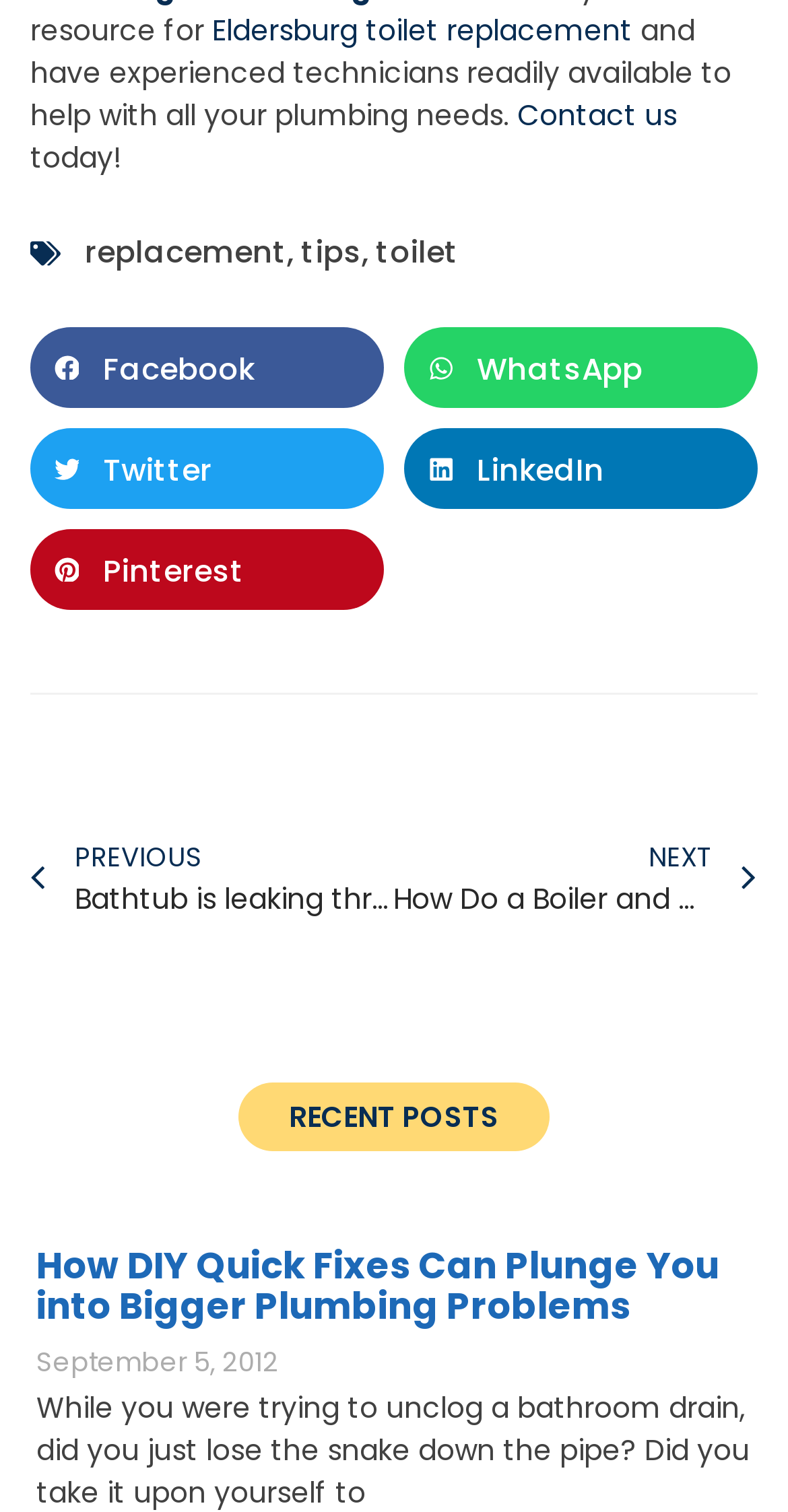Please give a short response to the question using one word or a phrase:
What is the date of the recent post?

September 5, 2012